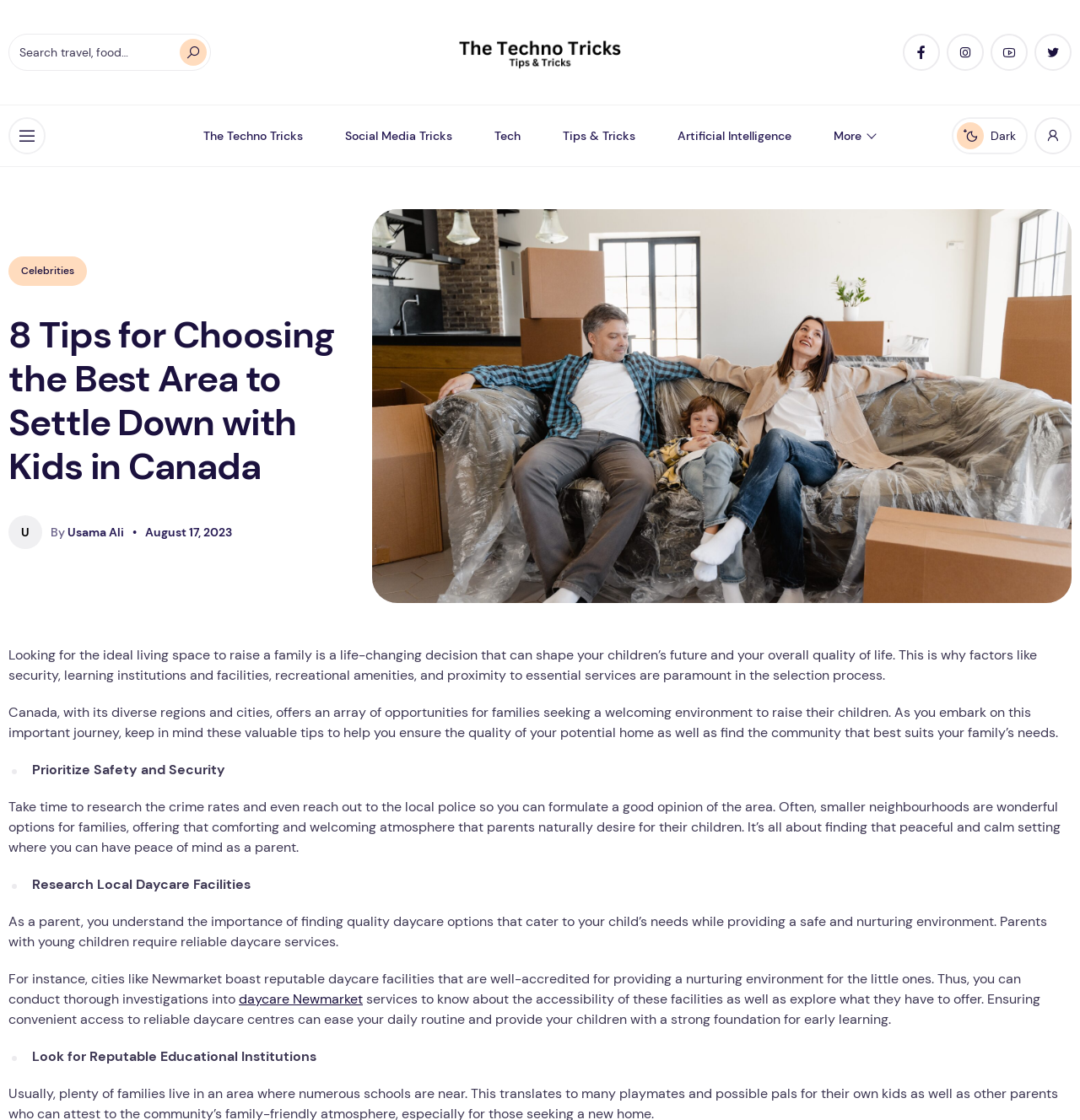What is the city mentioned as having reputable daycare facilities?
Look at the screenshot and respond with one word or a short phrase.

Newmarket